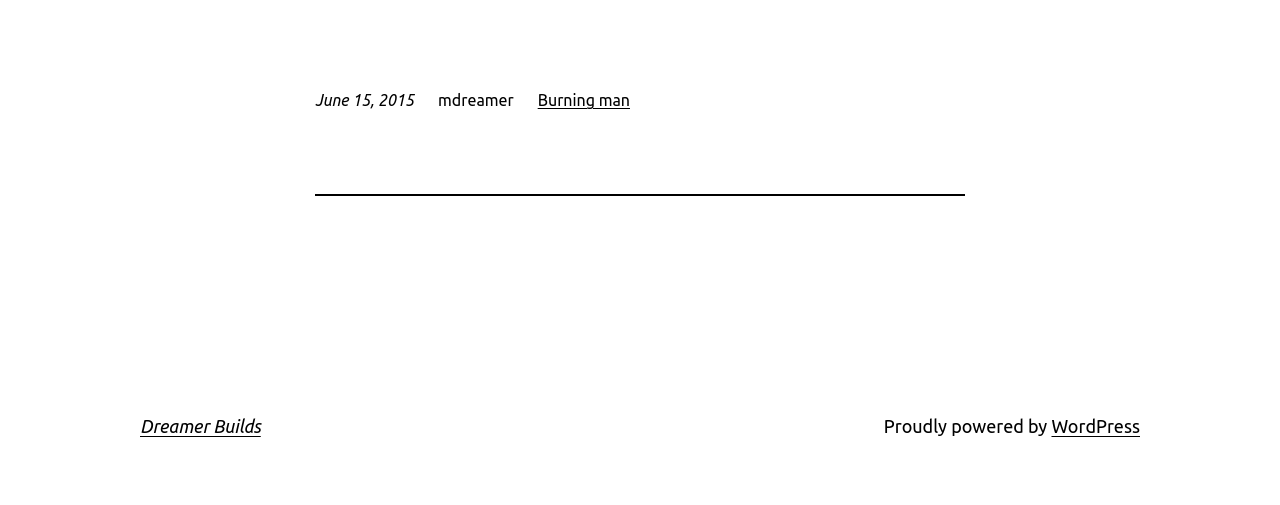Determine the bounding box for the UI element described here: "Burning man".

[0.42, 0.181, 0.492, 0.216]